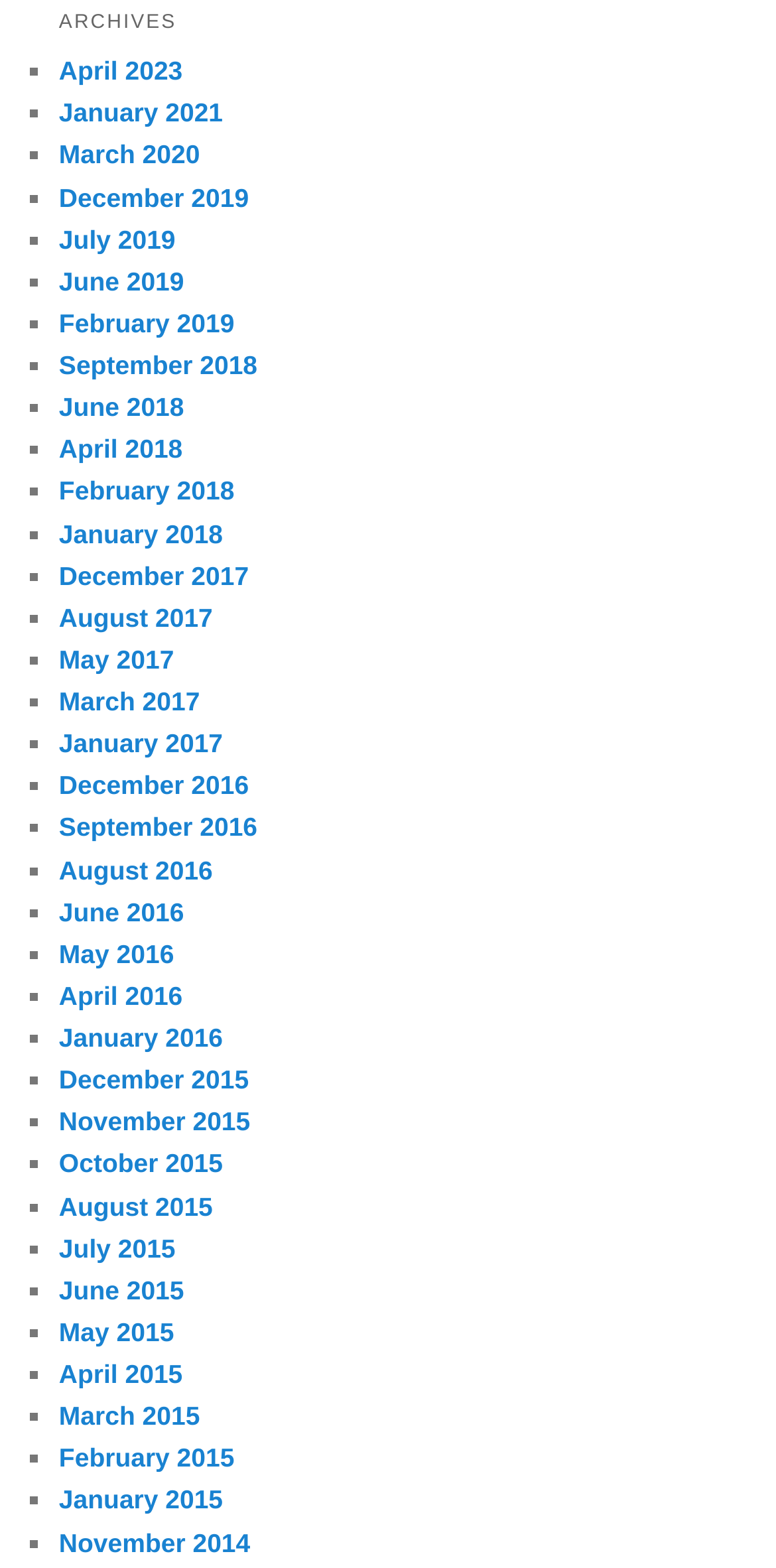What is the most recent month listed?
Using the visual information, answer the question in a single word or phrase.

April 2023